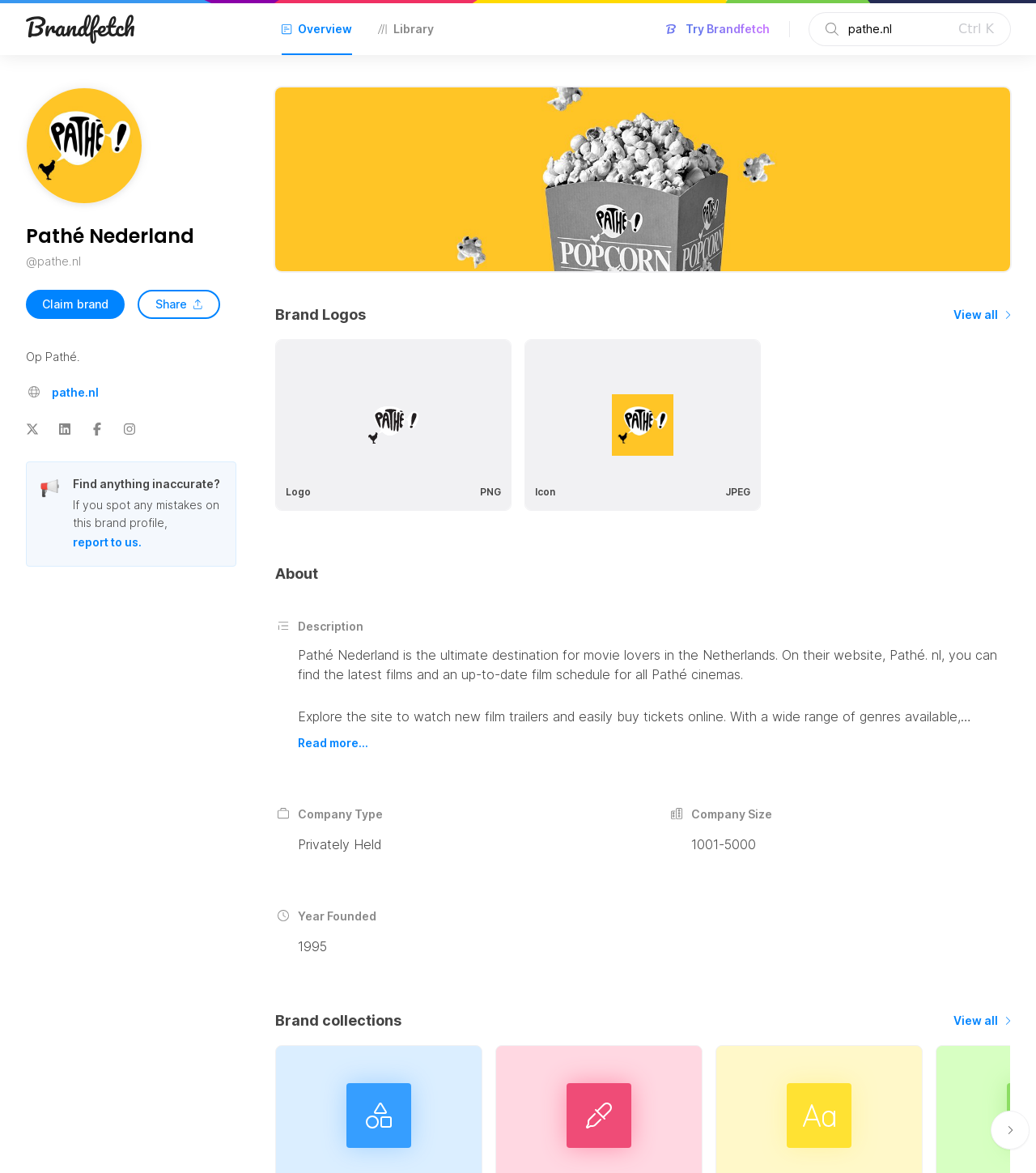Identify the bounding box for the UI element described as: "Share". Ensure the coordinates are four float numbers between 0 and 1, formatted as [left, top, right, bottom].

[0.133, 0.247, 0.212, 0.272]